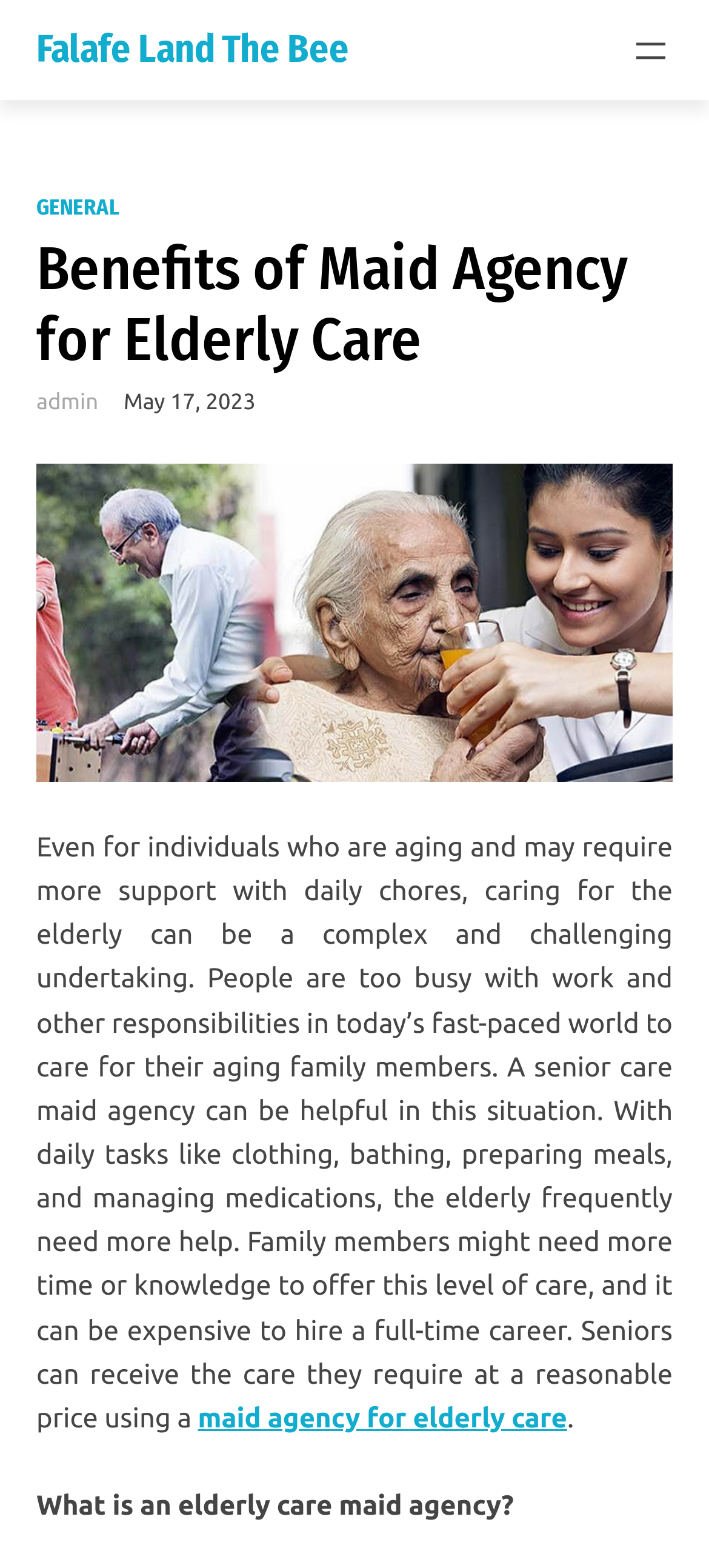Please answer the following question using a single word or phrase: 
What is the relationship between family members and elderly care?

Family members may not have time or knowledge to care for elderly